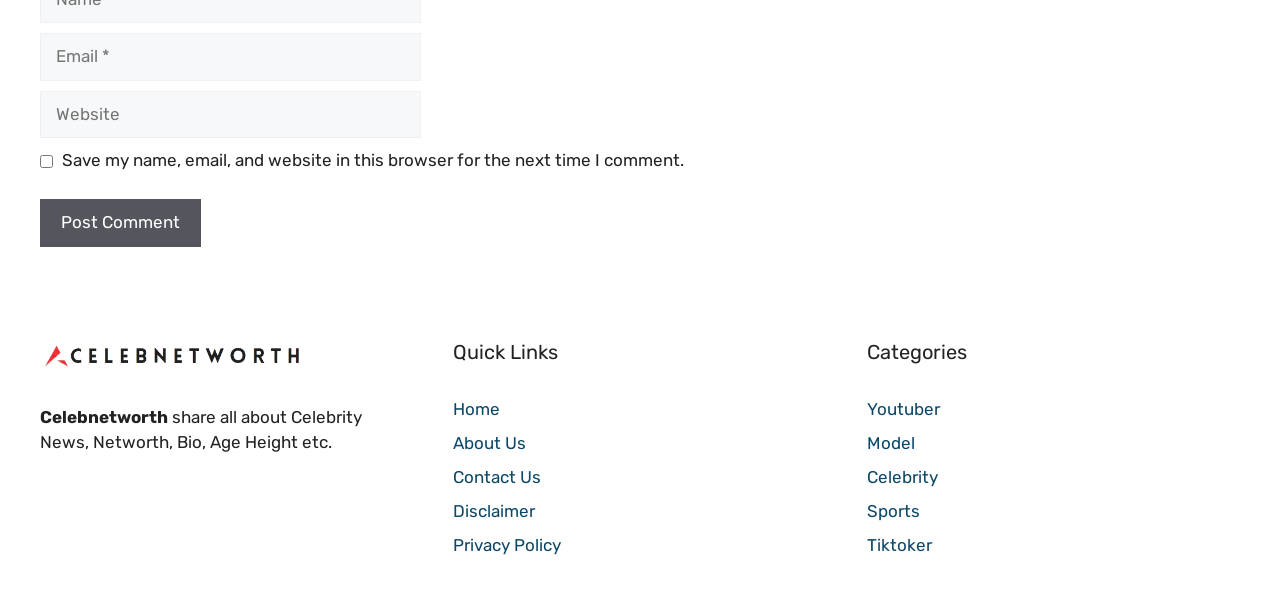Pinpoint the bounding box coordinates of the element to be clicked to execute the instruction: "Enter email address".

[0.031, 0.056, 0.329, 0.135]